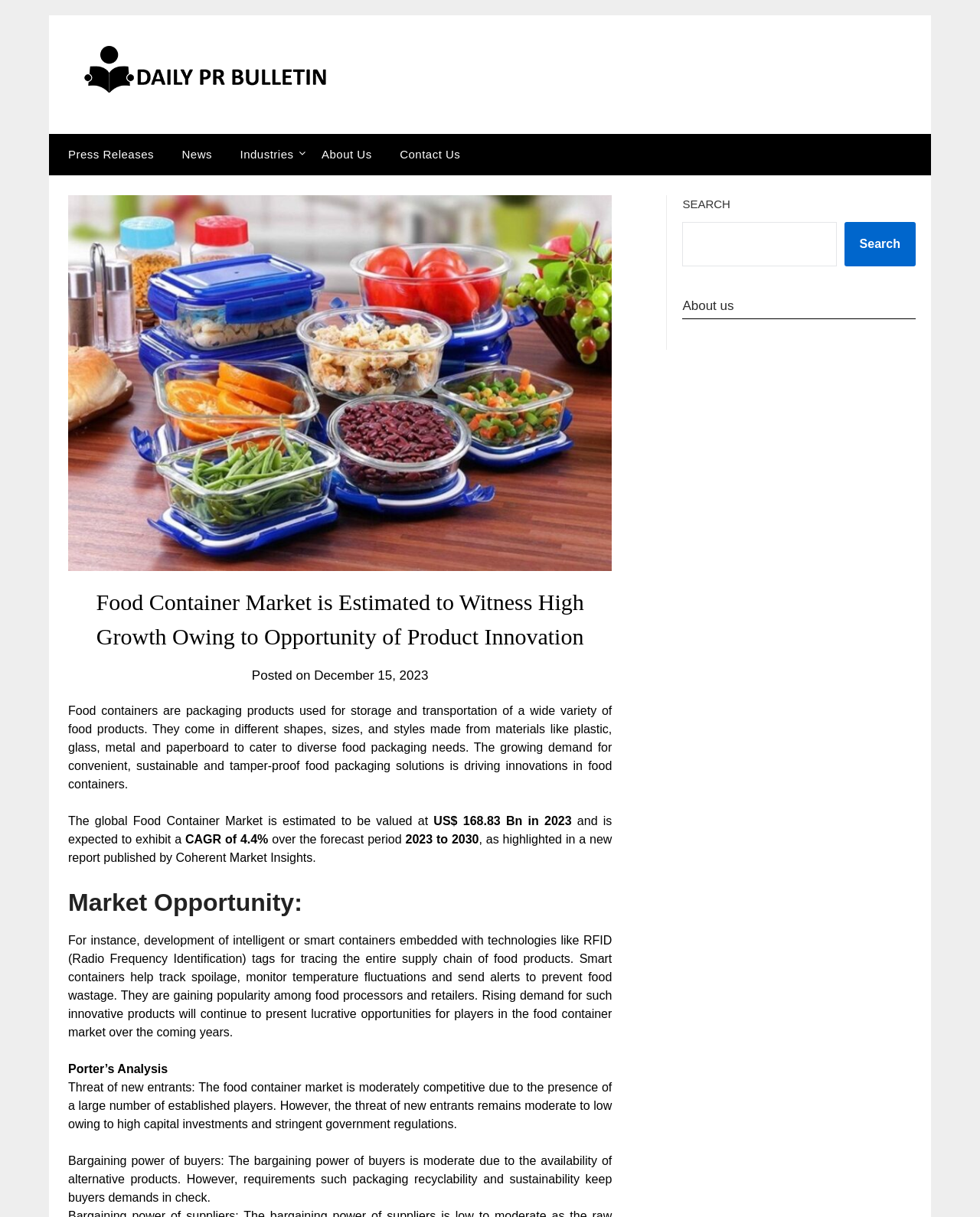What is the expected growth rate of the Food Container Market?
Answer the question with a single word or phrase by looking at the picture.

4.4% CAGR